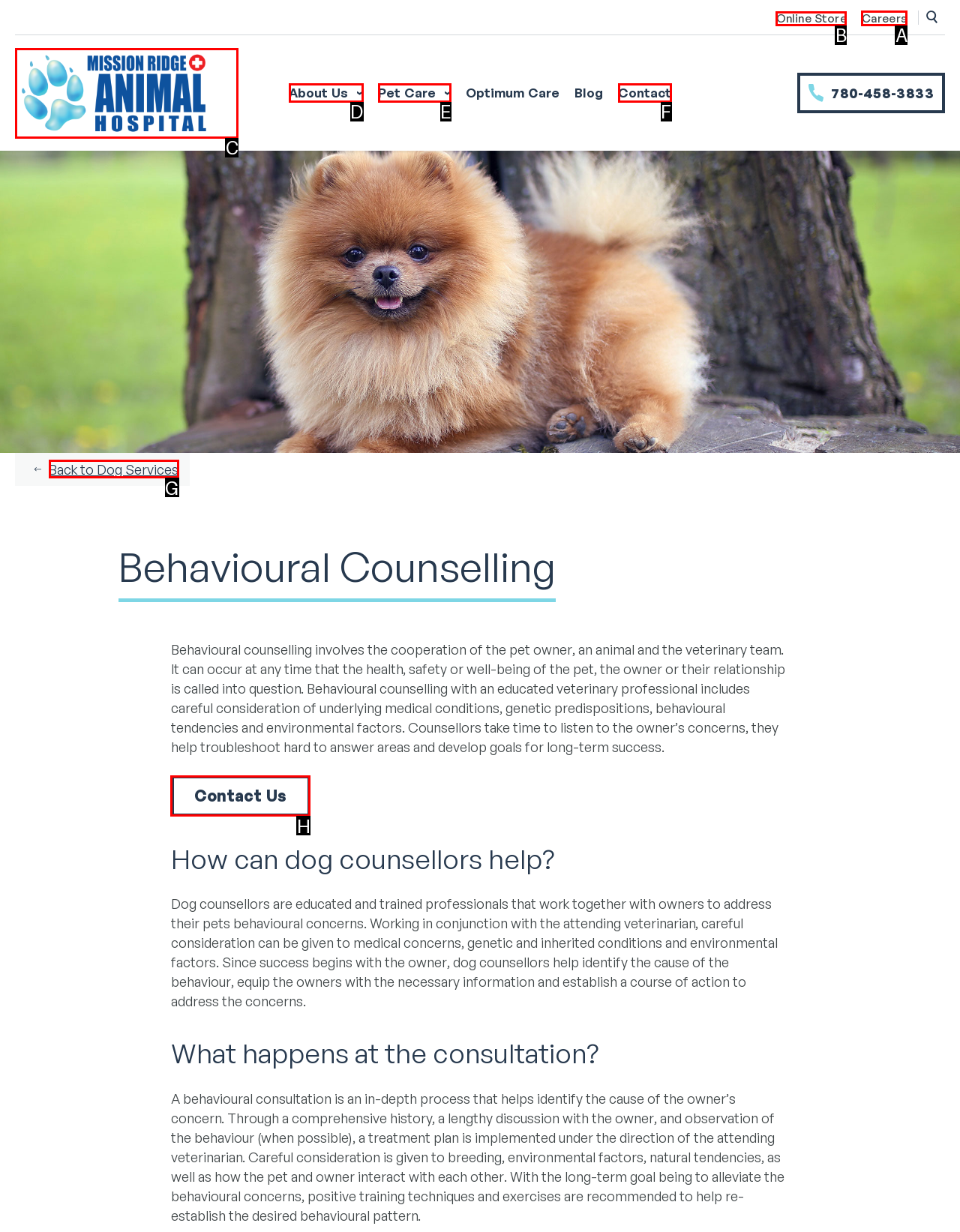Among the marked elements in the screenshot, which letter corresponds to the UI element needed for the task: Click the 'Careers' link?

A